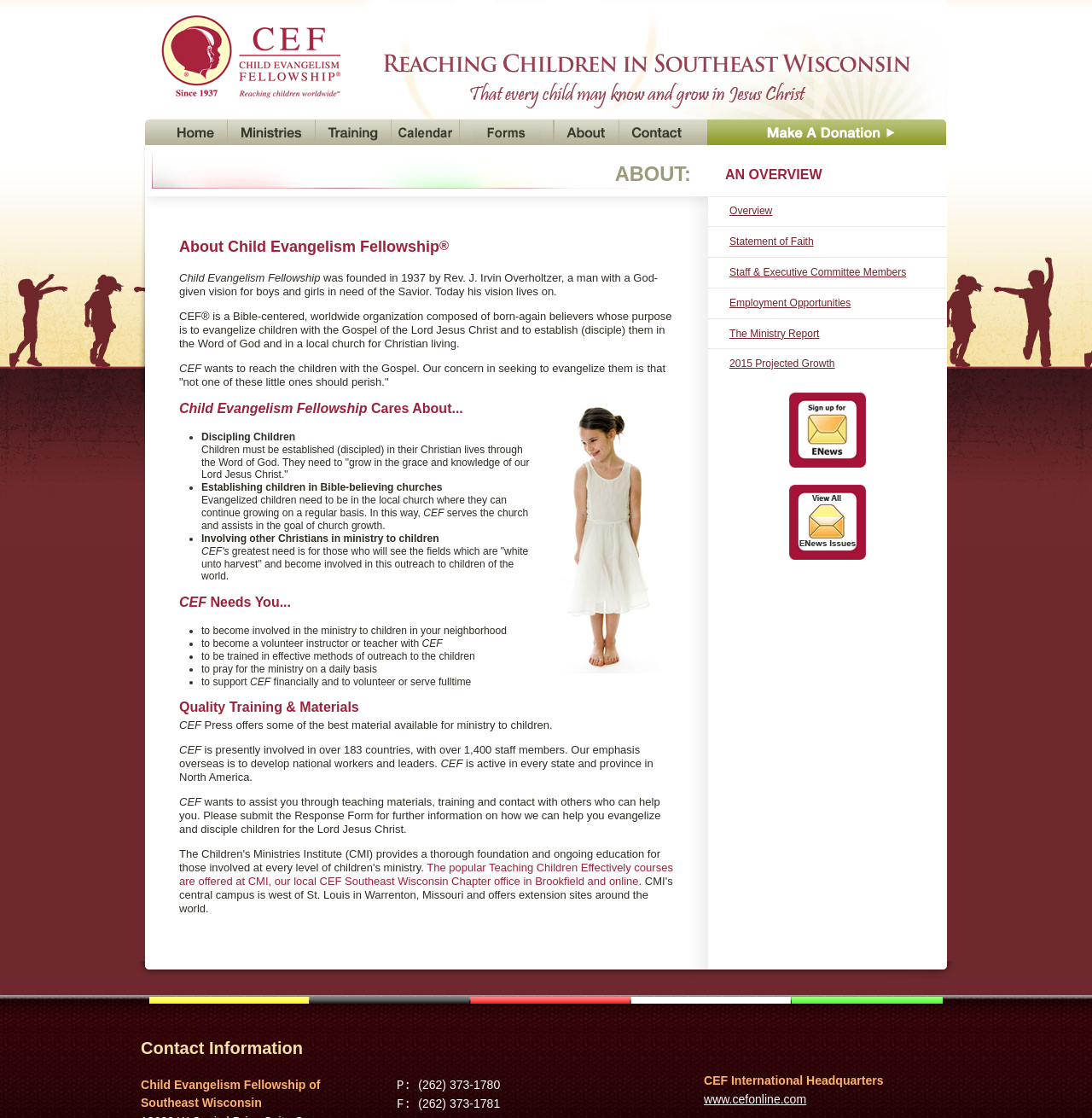Provide the bounding box coordinates of the section that needs to be clicked to accomplish the following instruction: "View the 'About Child Evangelism Fellowship' page."

[0.164, 0.212, 0.617, 0.229]